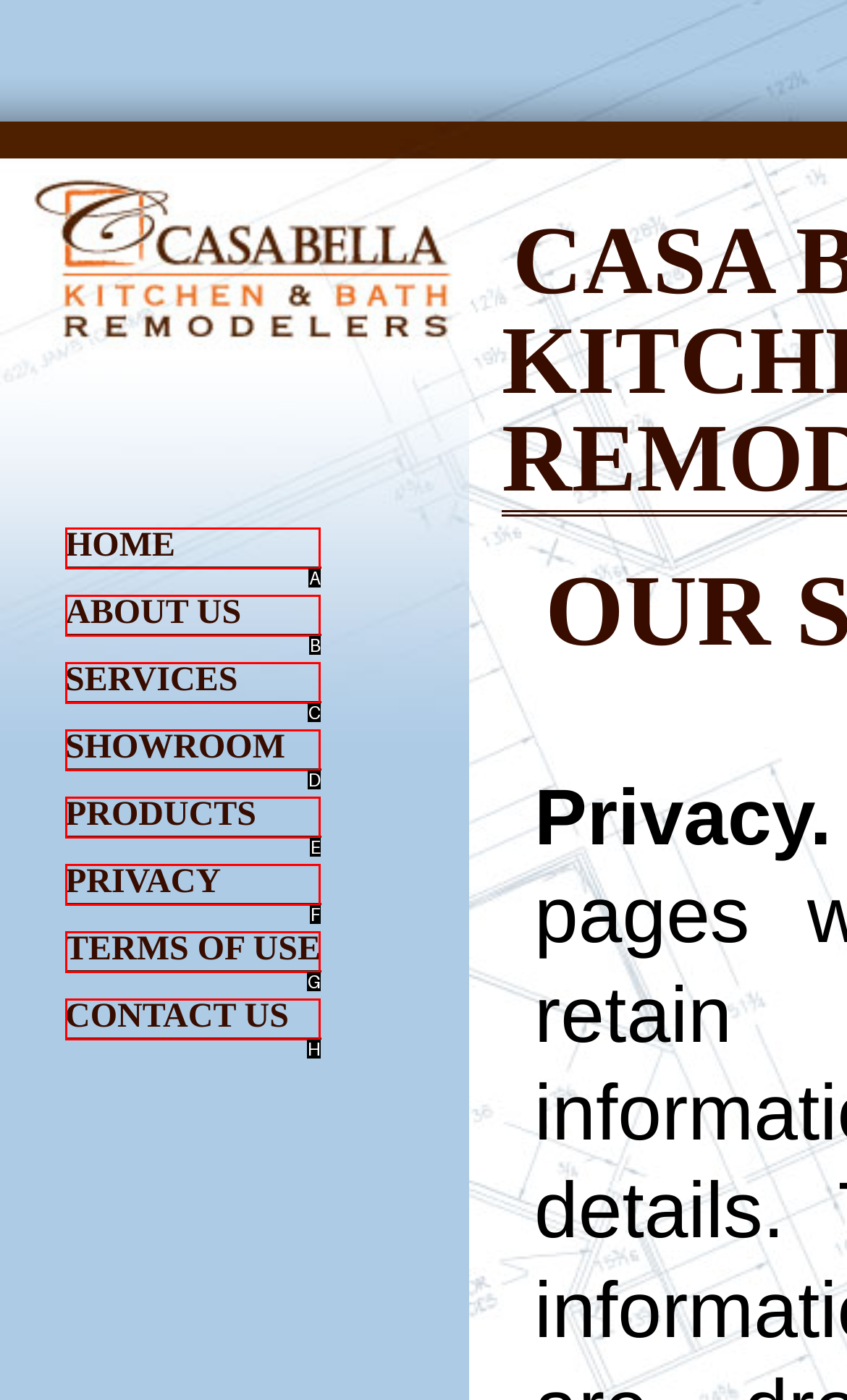Assess the description: ABOUT US and select the option that matches. Provide the letter of the chosen option directly from the given choices.

B